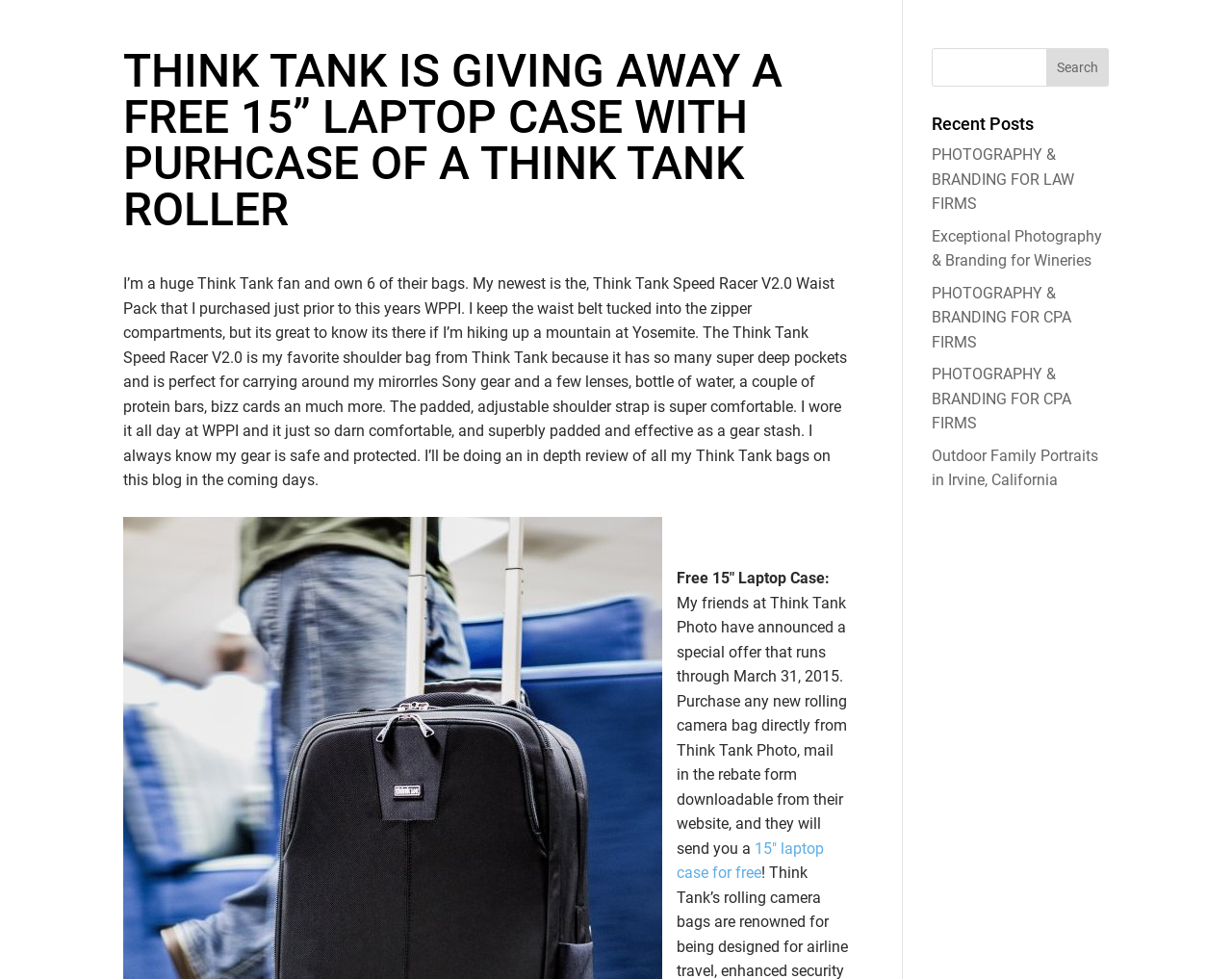Identify the bounding box coordinates of the specific part of the webpage to click to complete this instruction: "Share on Facebook".

None